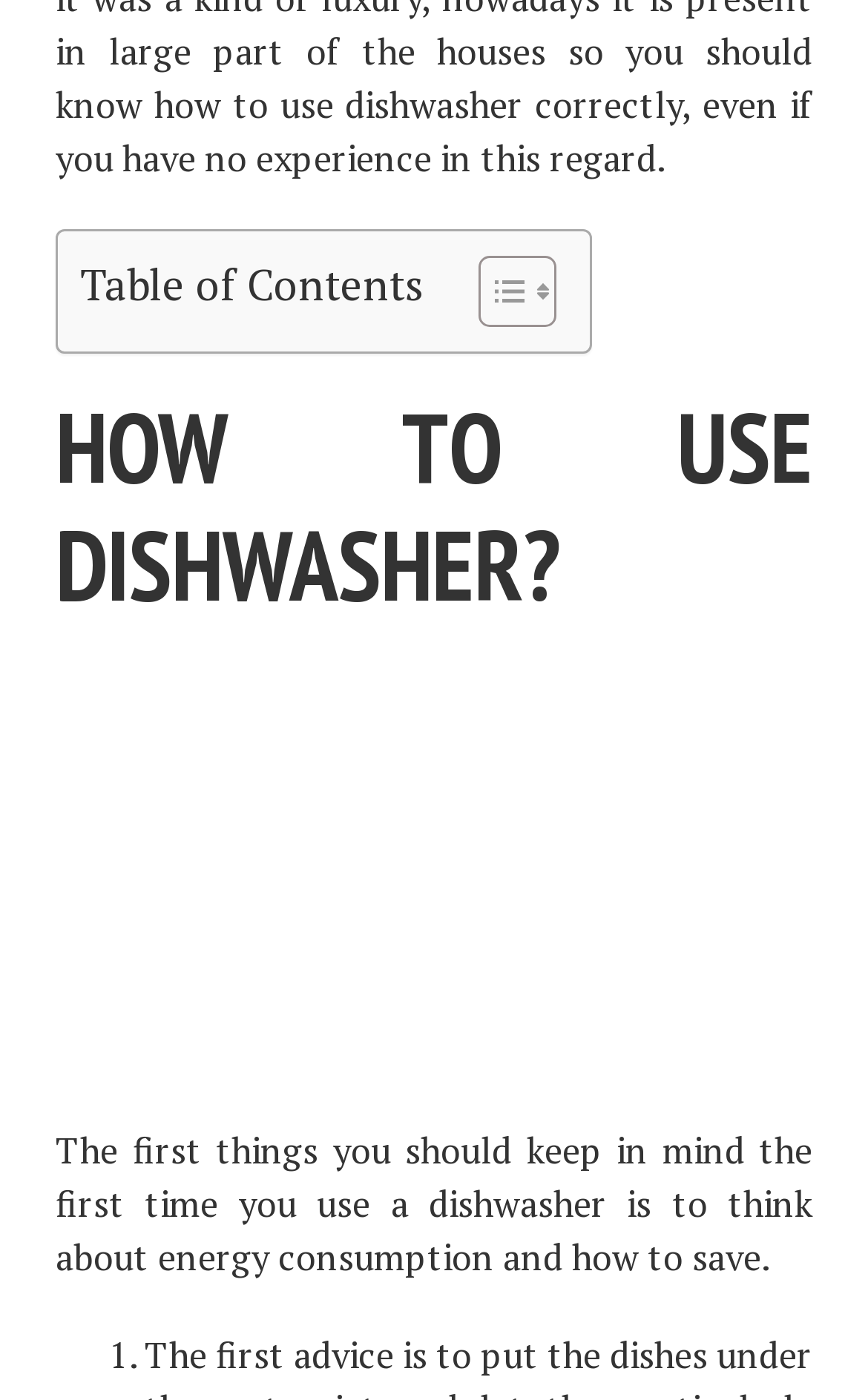What is the title of the main content?
From the details in the image, answer the question comprehensively.

I determined the title of the main content by looking at the heading element with the text 'HOW TO USE DISHWASHER?' which has a larger font size and is positioned at the top of the page, indicating it is the main title.